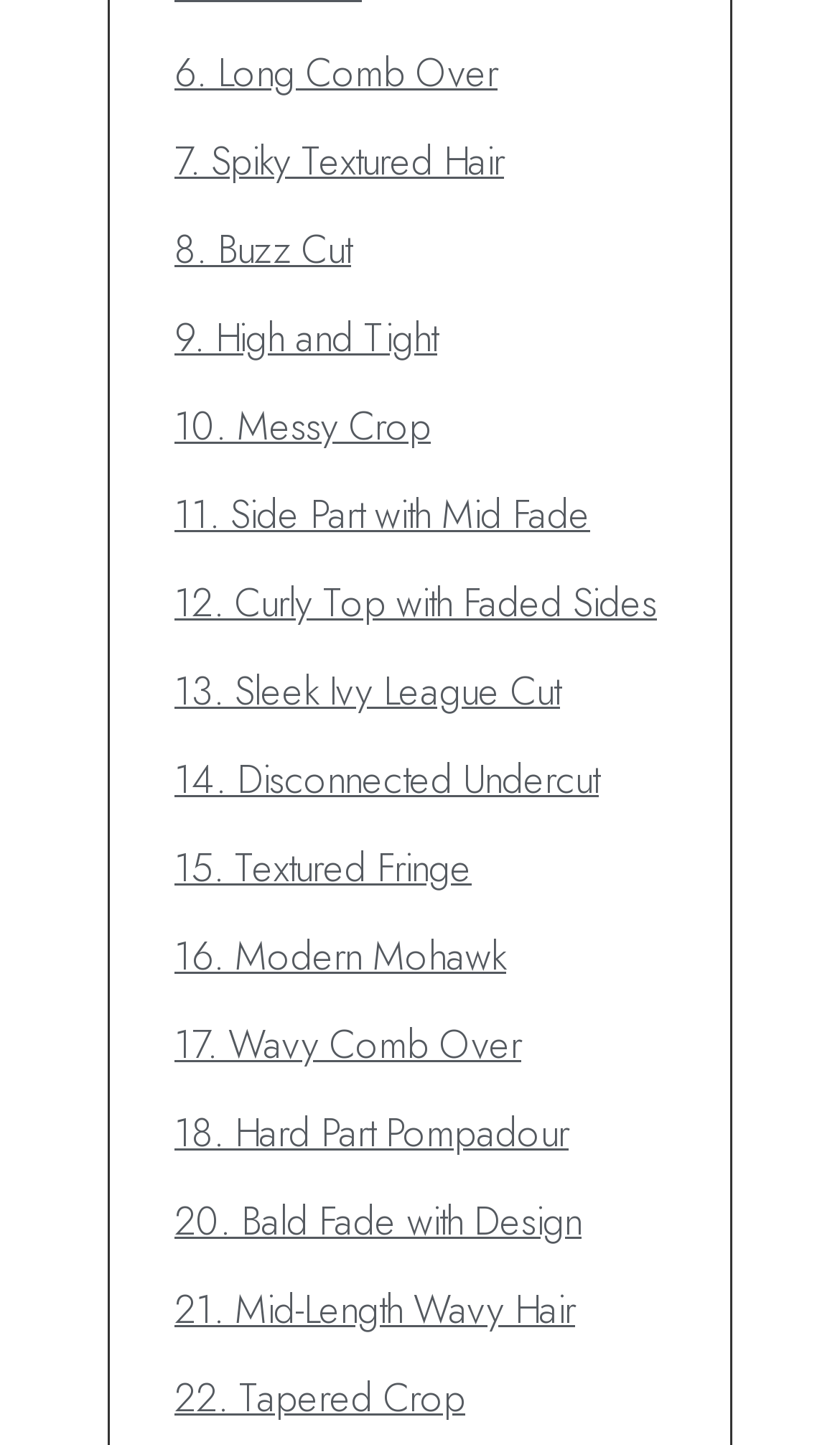Please identify the bounding box coordinates of the element on the webpage that should be clicked to follow this instruction: "select 10. Messy Crop". The bounding box coordinates should be given as four float numbers between 0 and 1, formatted as [left, top, right, bottom].

[0.208, 0.276, 0.513, 0.314]